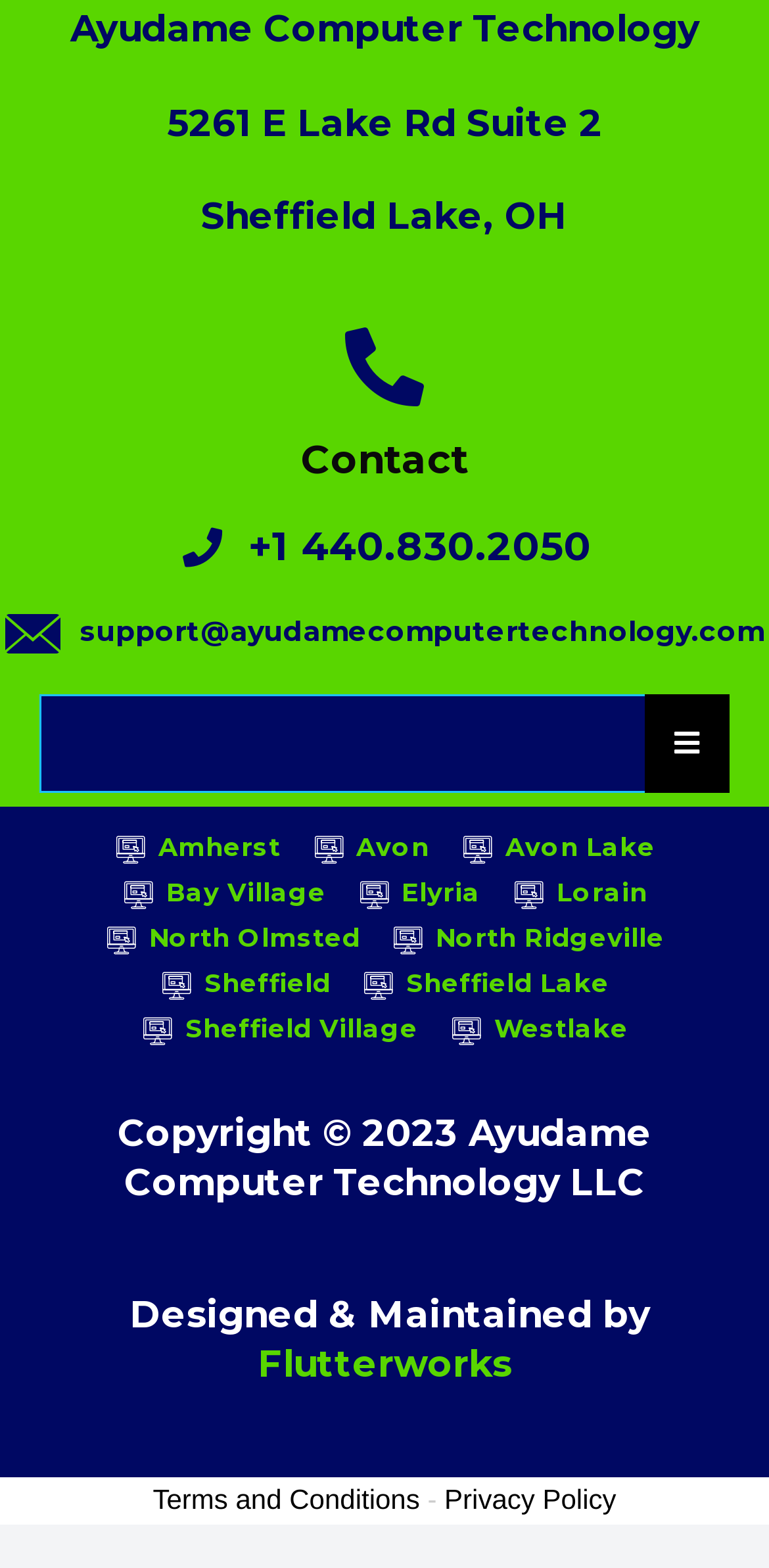What is the company name?
Please provide a detailed answer to the question.

The company name can be found at the top of the webpage, in the first static text element, which reads 'Ayudame Computer Technology'.